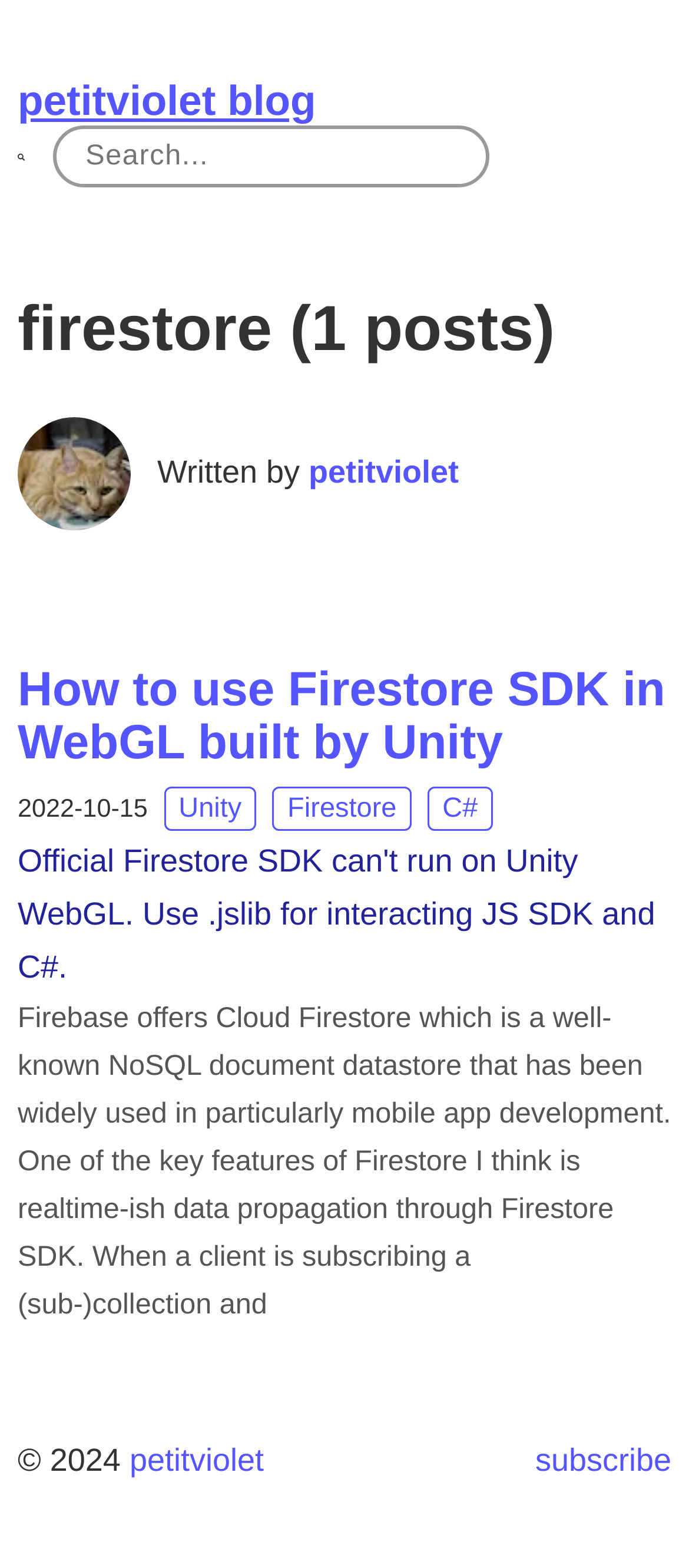Determine the bounding box for the described UI element: "Firestore".

[0.372, 0.503, 0.597, 0.526]